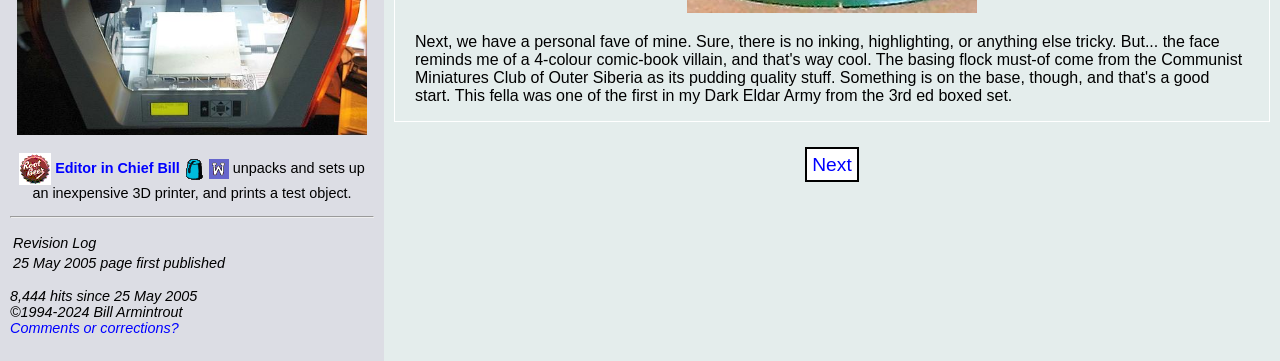What is the name of the 3D printer?
Provide a detailed and extensive answer to the question.

The answer can be found by looking at the link element with the text 'da Vinci Jr 3D printer' at the top of the webpage.